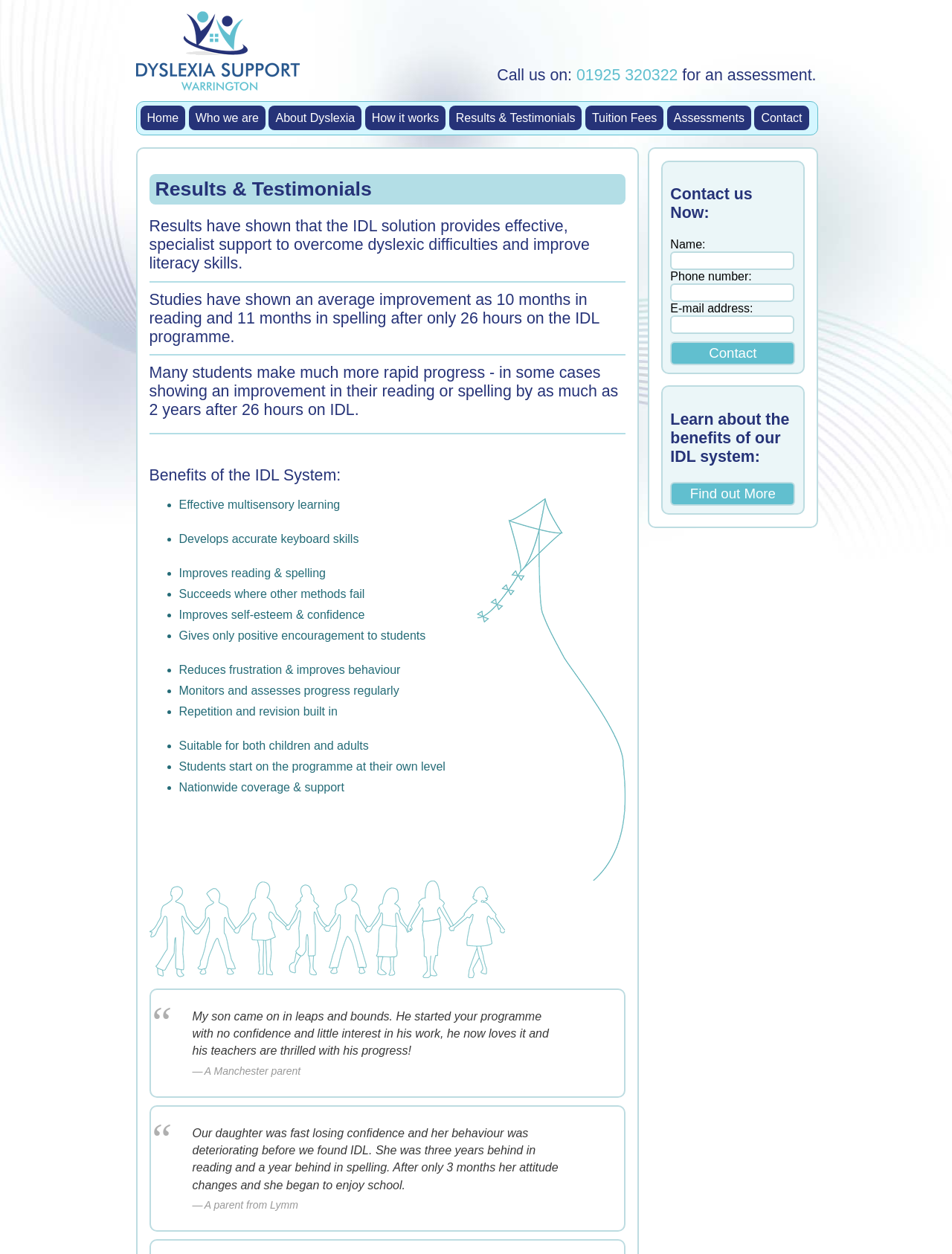Please answer the following question using a single word or phrase: 
What is the phone number to call for an assessment?

01925 320322